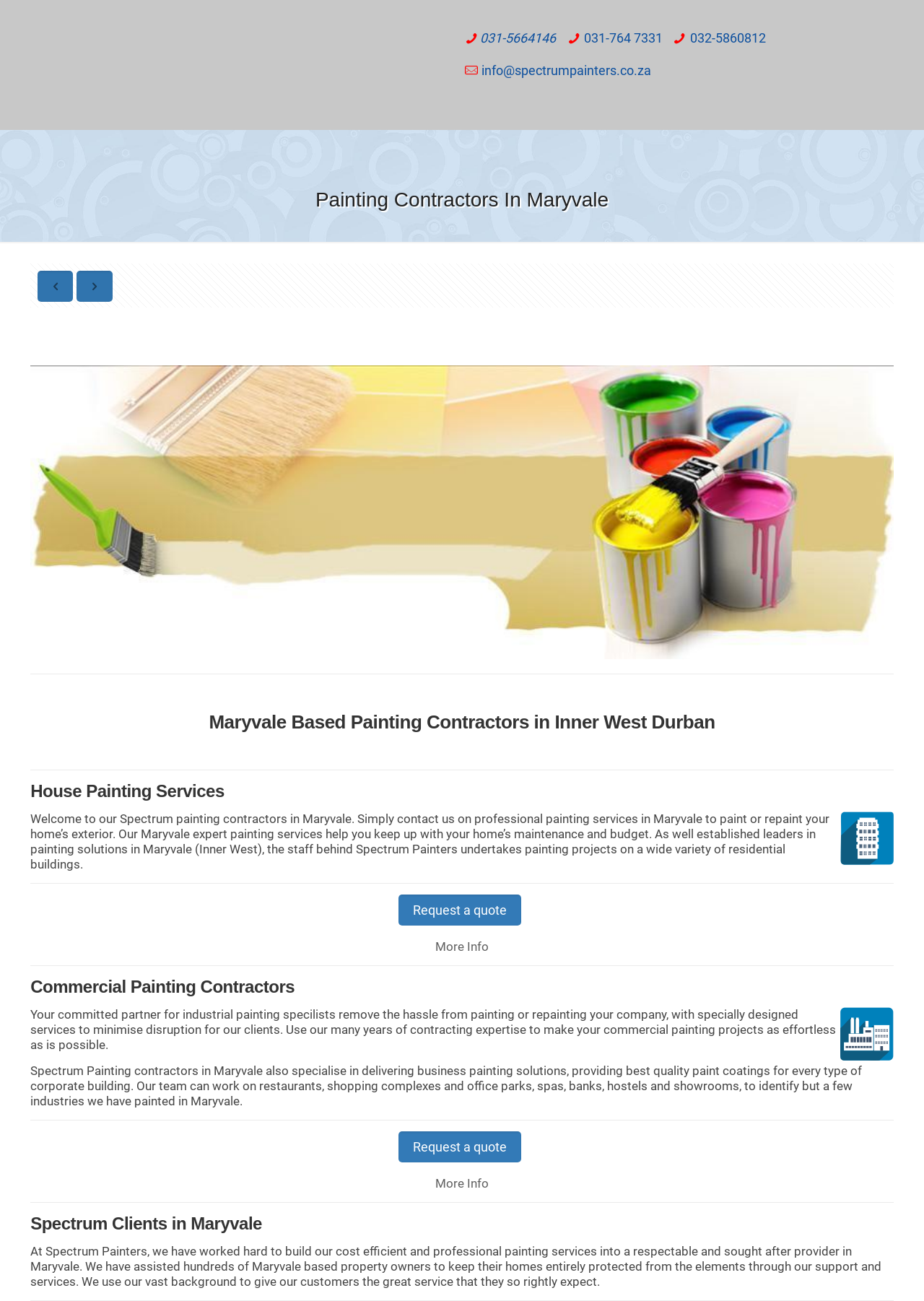What is the phone number to contact for painting services?
Please answer the question as detailed as possible based on the image.

I found the phone number by looking at the links at the top of the webpage, which are likely contact information. The first link is '031-5664146', which is a phone number.